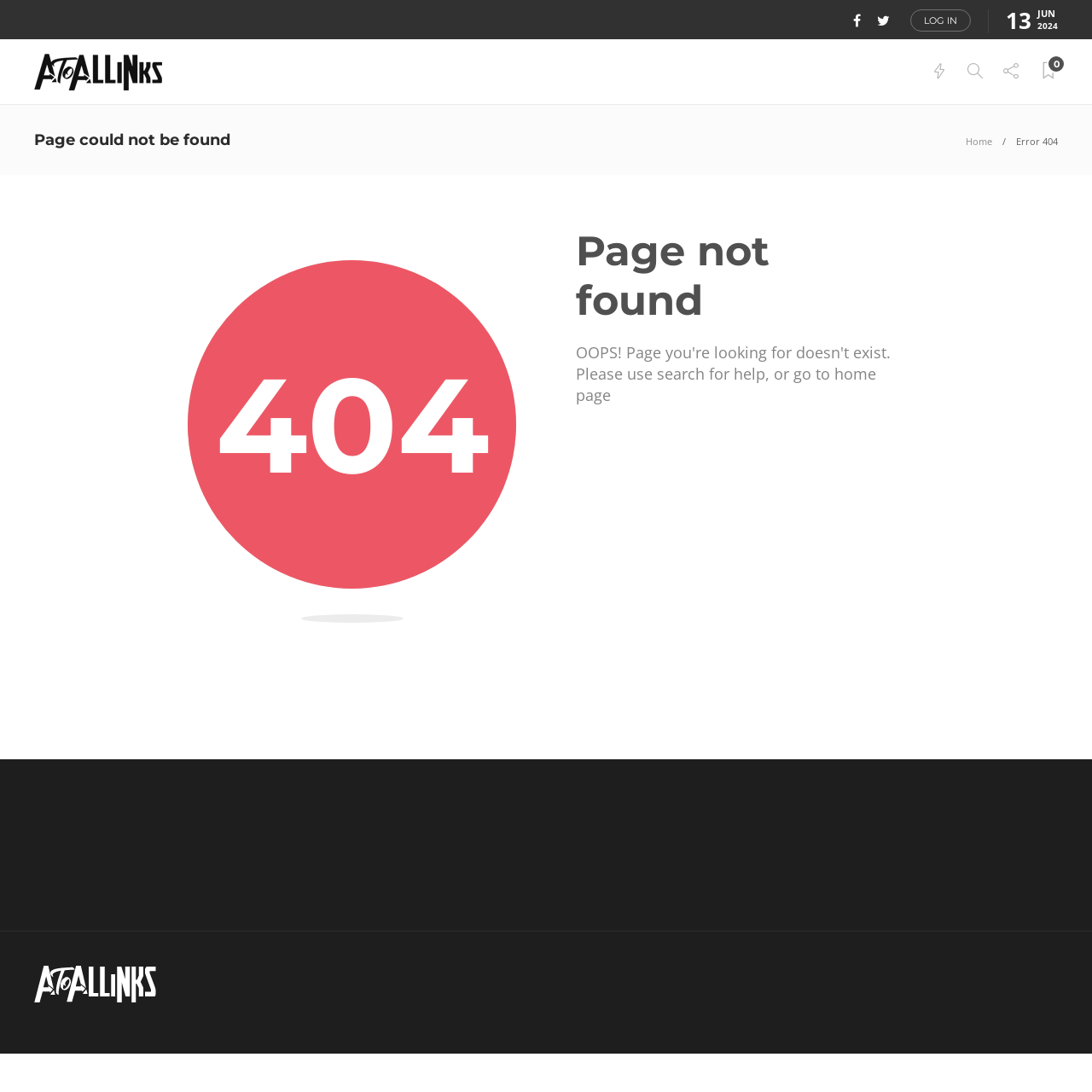Using the details in the image, give a detailed response to the question below:
What can be done on this webpage?

The webpage provides options to log in or go home, as indicated by the links 'LOG IN' and 'Home'.